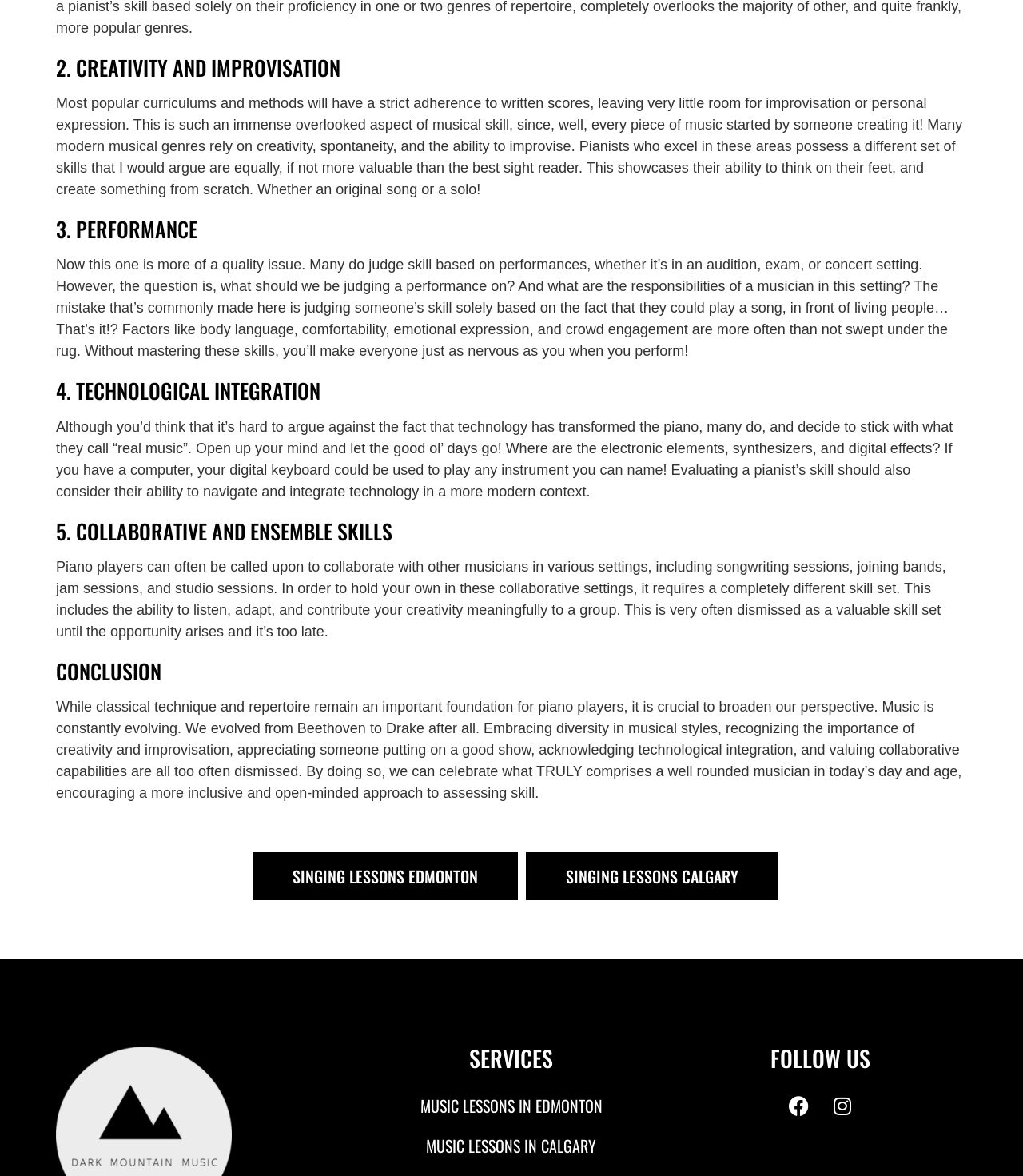Find the bounding box coordinates for the UI element that matches this description: "Singing Lessons Edmonton".

[0.247, 0.725, 0.506, 0.765]